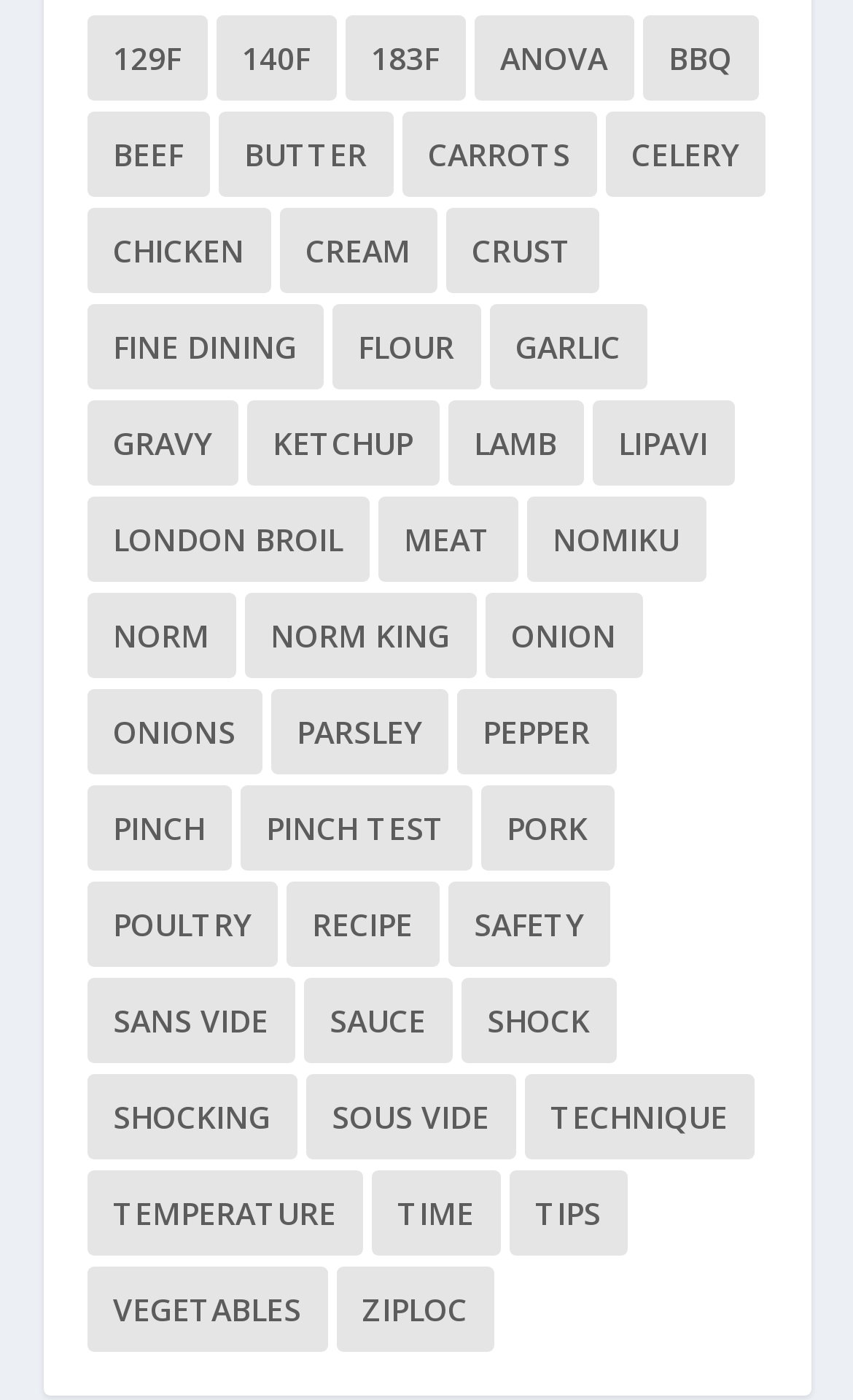Reply to the question with a single word or phrase:
How many links are on this webpage?

131